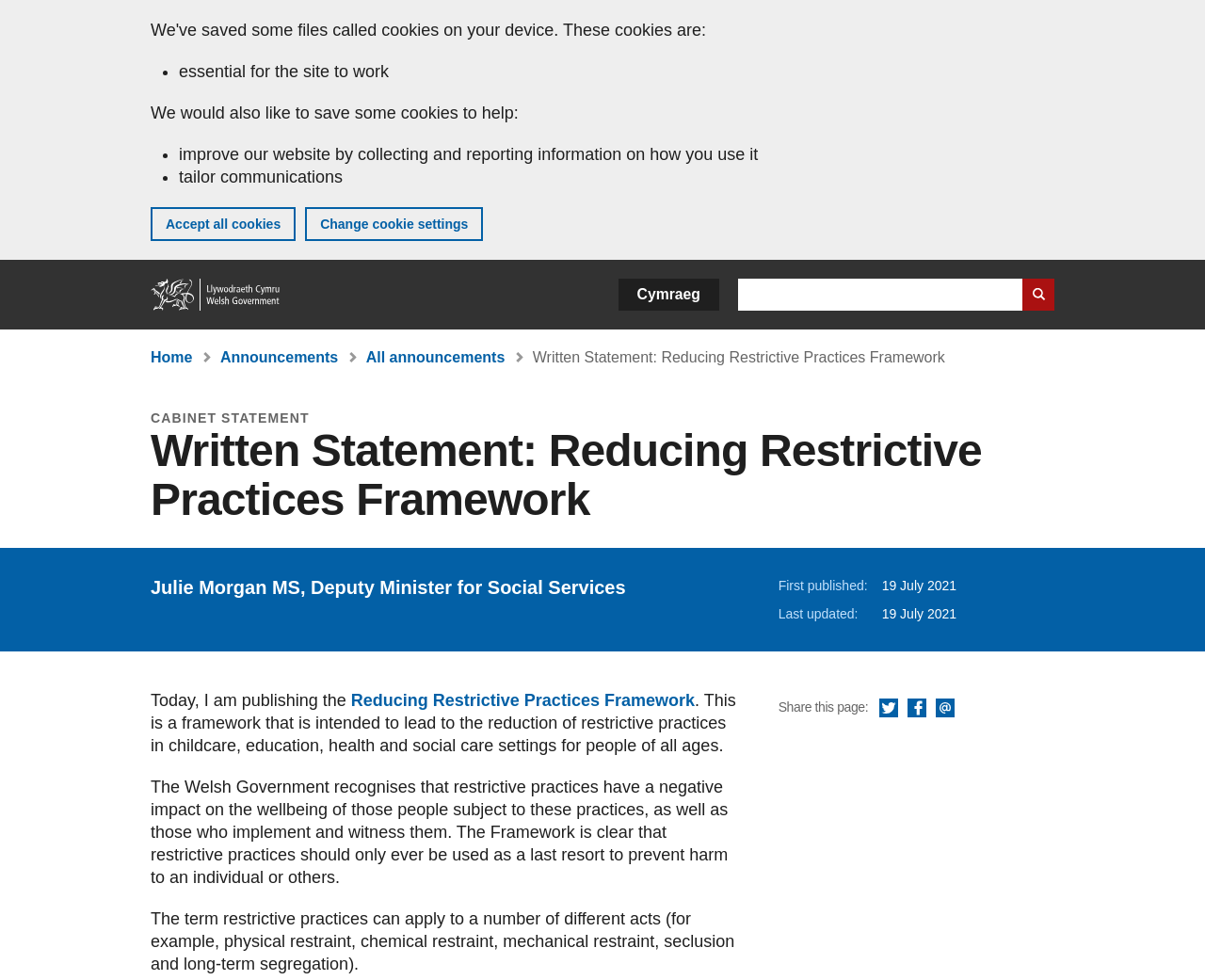Could you determine the bounding box coordinates of the clickable element to complete the instruction: "Change language to Cymraeg"? Provide the coordinates as four float numbers between 0 and 1, i.e., [left, top, right, bottom].

[0.513, 0.284, 0.597, 0.317]